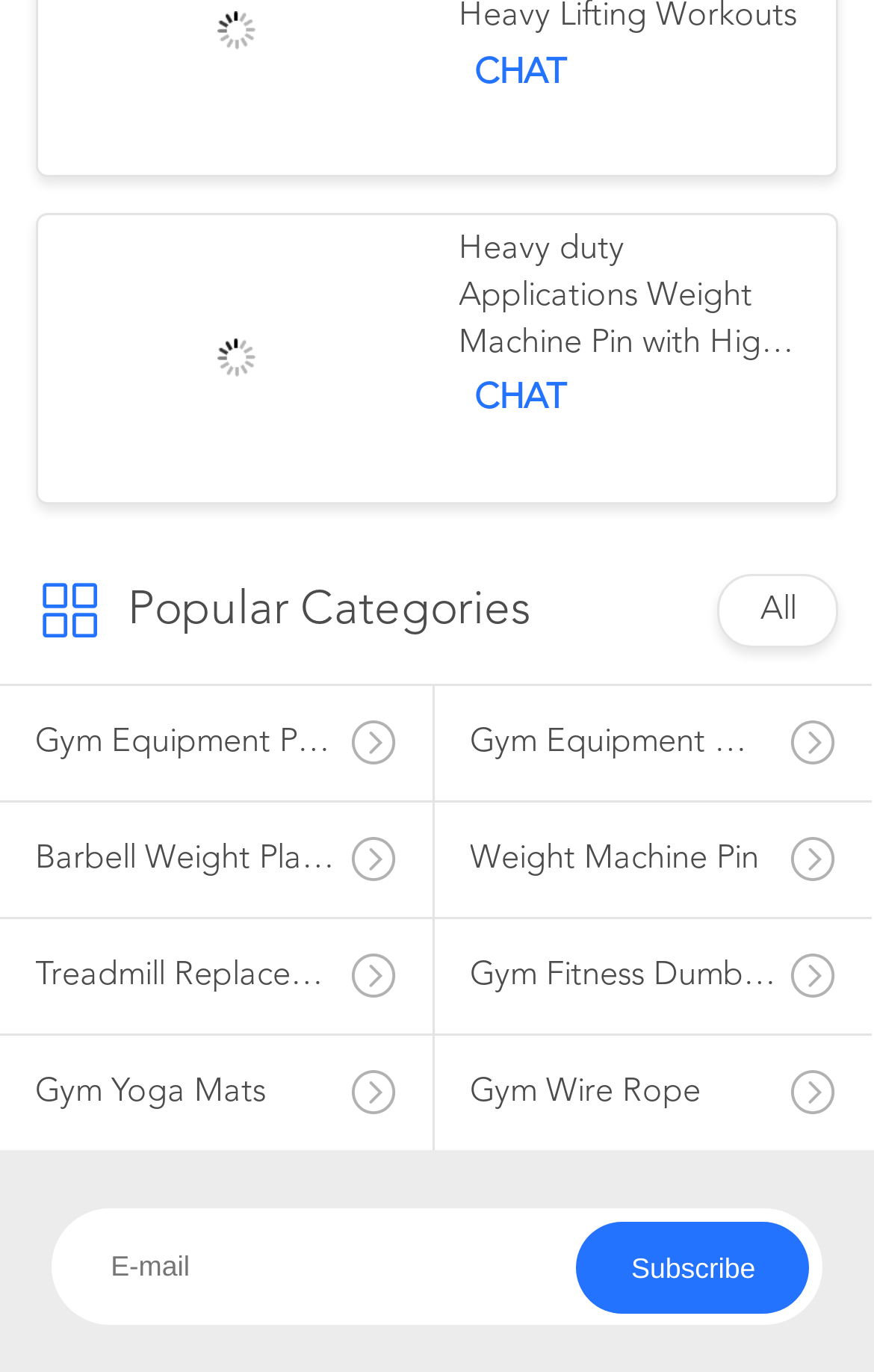Identify the bounding box coordinates of the section that should be clicked to achieve the task described: "Chat with customer support".

[0.525, 0.039, 0.666, 0.07]